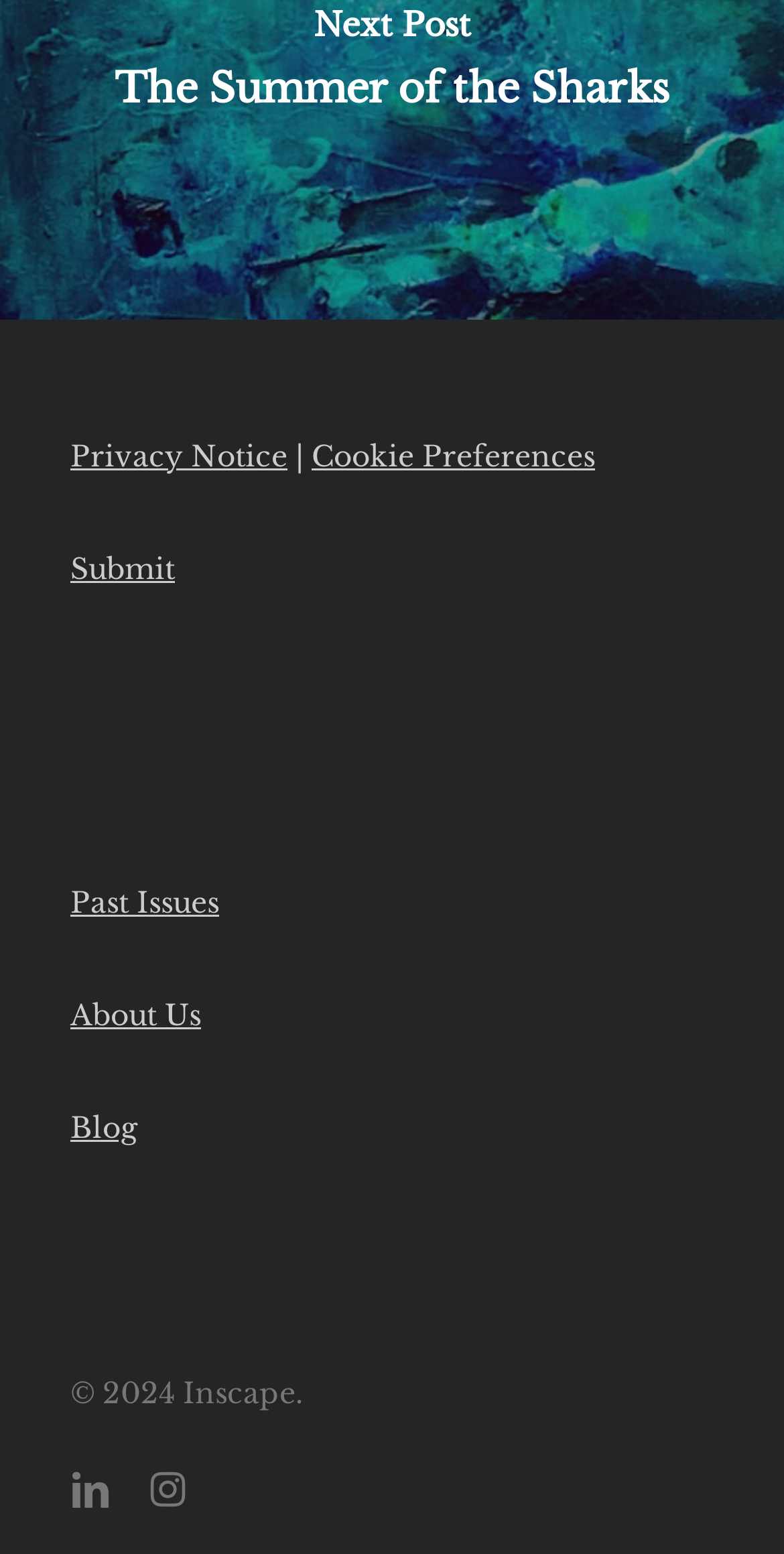Kindly determine the bounding box coordinates of the area that needs to be clicked to fulfill this instruction: "Read past issues".

[0.09, 0.569, 0.279, 0.592]